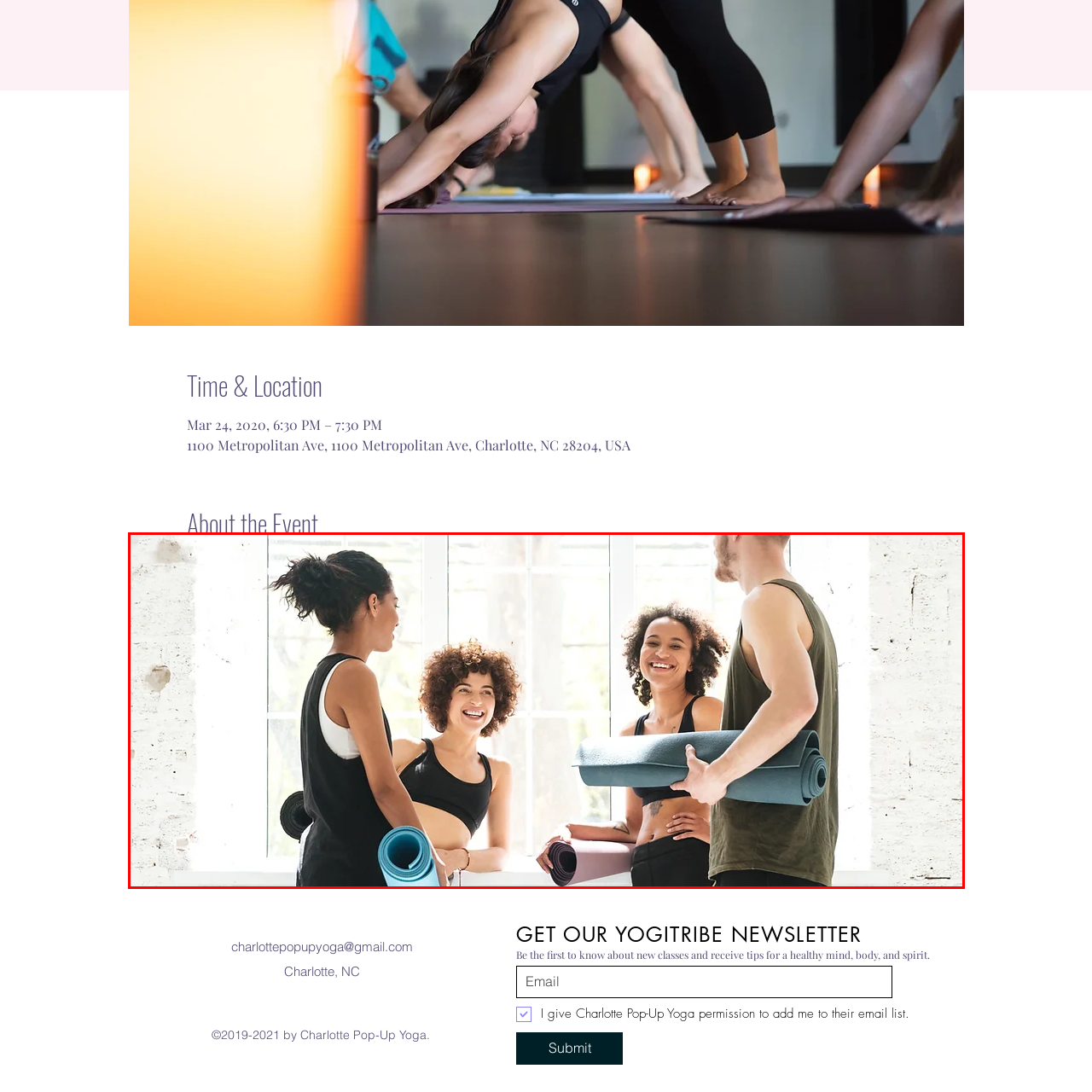Elaborate on the details of the image that is highlighted by the red boundary.

In a bright and inviting studio, four individuals engaged in lively conversation prepare for a yoga class. The atmosphere is cheerful, highlighted by soft natural light streaming through large windows, which casts gentle shadows on the whitewashed walls. Each participant holds a yoga mat, with varying colors adding a lively touch to the scene. The three women, showcasing a diverse range of hairstyles and styles, are dressed in comfortable athletic wear, exuding a sense of community and camaraderie. A man, donned in a casual tank top, seems to be sharing an amusing story, prompting joyful laughter from the group, creating a welcoming environment ideal for relaxation and mindfulness. This image encapsulates the essence of a supportive yoga community, ready to embark on a shared journey toward wellness and connection.